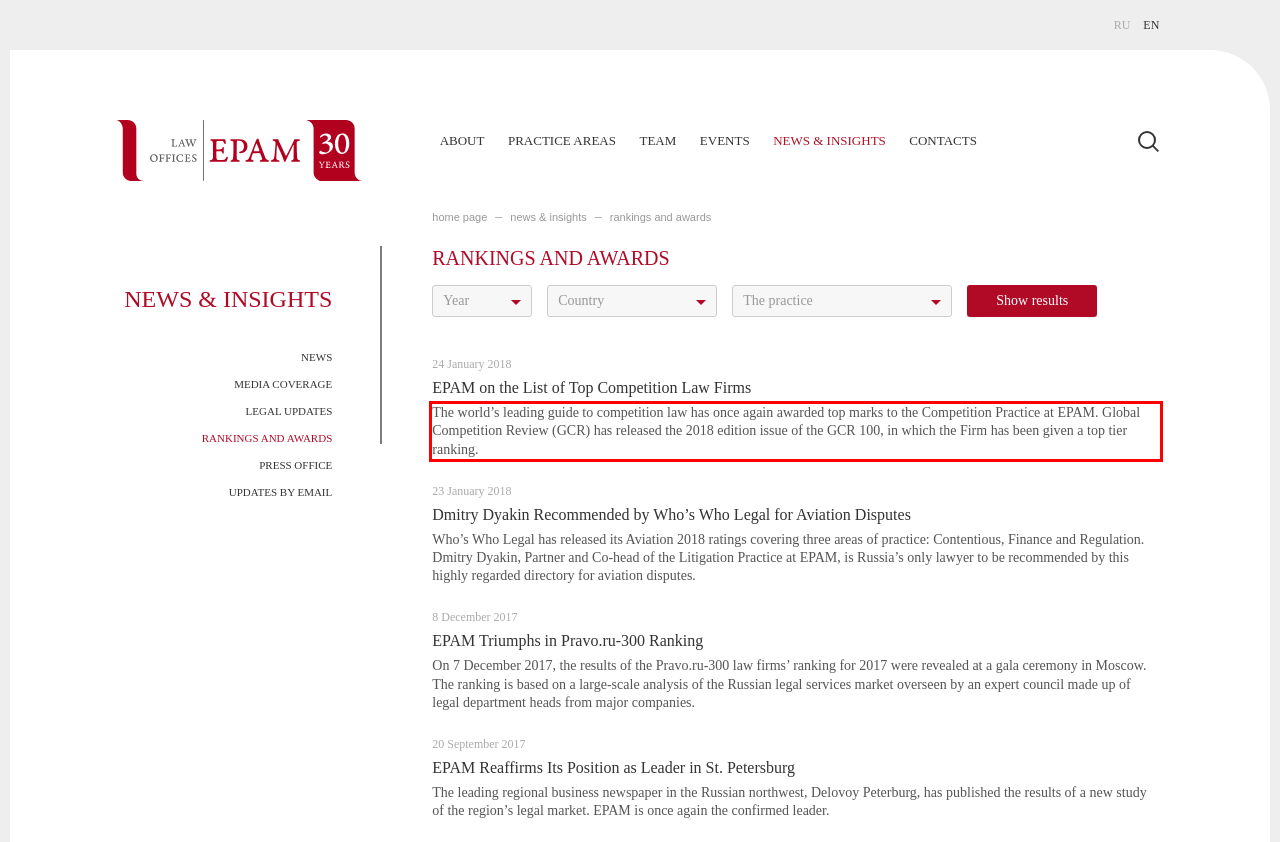Please examine the screenshot of the webpage and read the text present within the red rectangle bounding box.

The world’s leading guide to competition law has once again awarded top marks to the Competition Practice at EPAM. Global Competition Review (GCR) has released the 2018 edition issue of the GCR 100, in which the Firm has been given a top tier ranking.